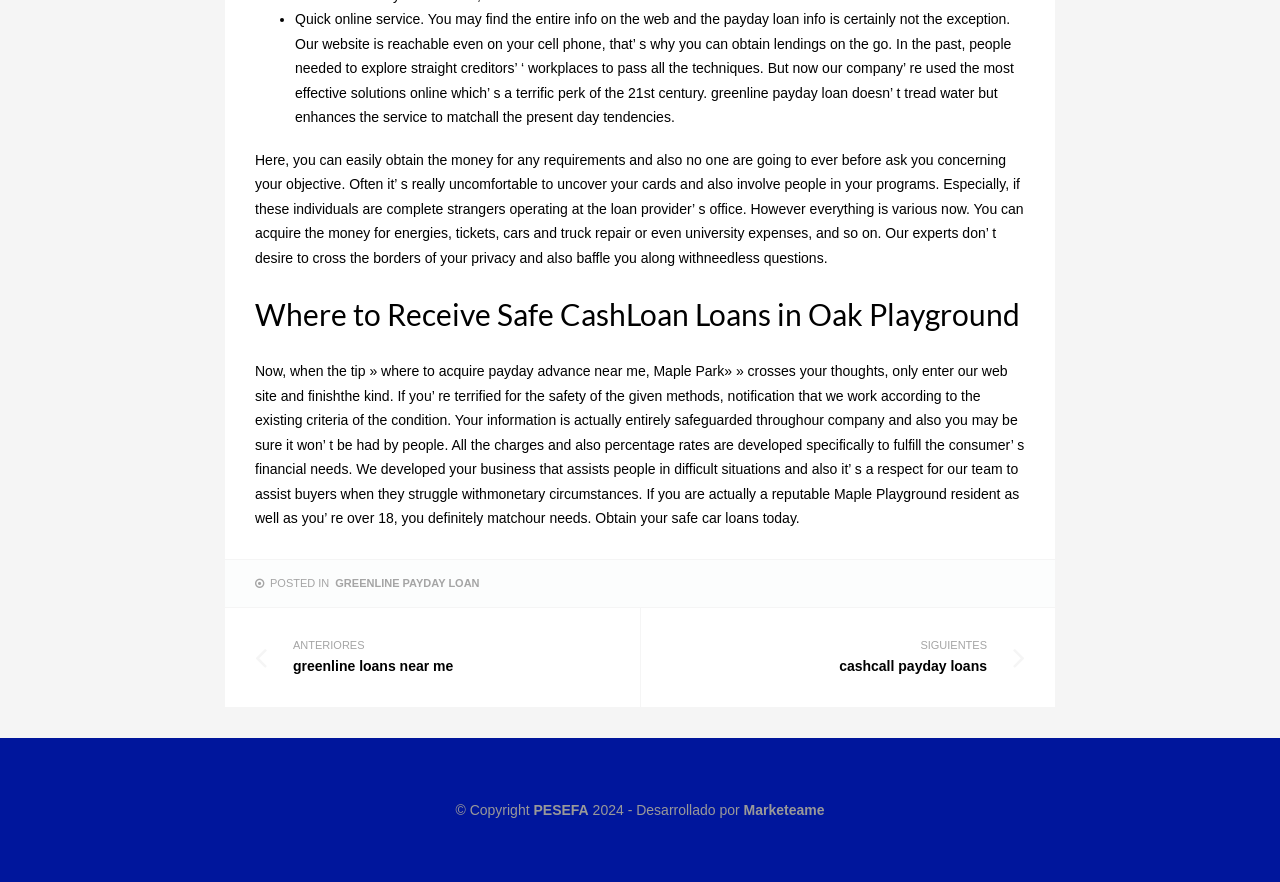What is the minimum age requirement to use this service?
Please answer the question as detailed as possible.

According to the text on the website, the service is available to 'reliable Maple Park residents' who are 'over 18', indicating that the minimum age requirement is 18 years old.